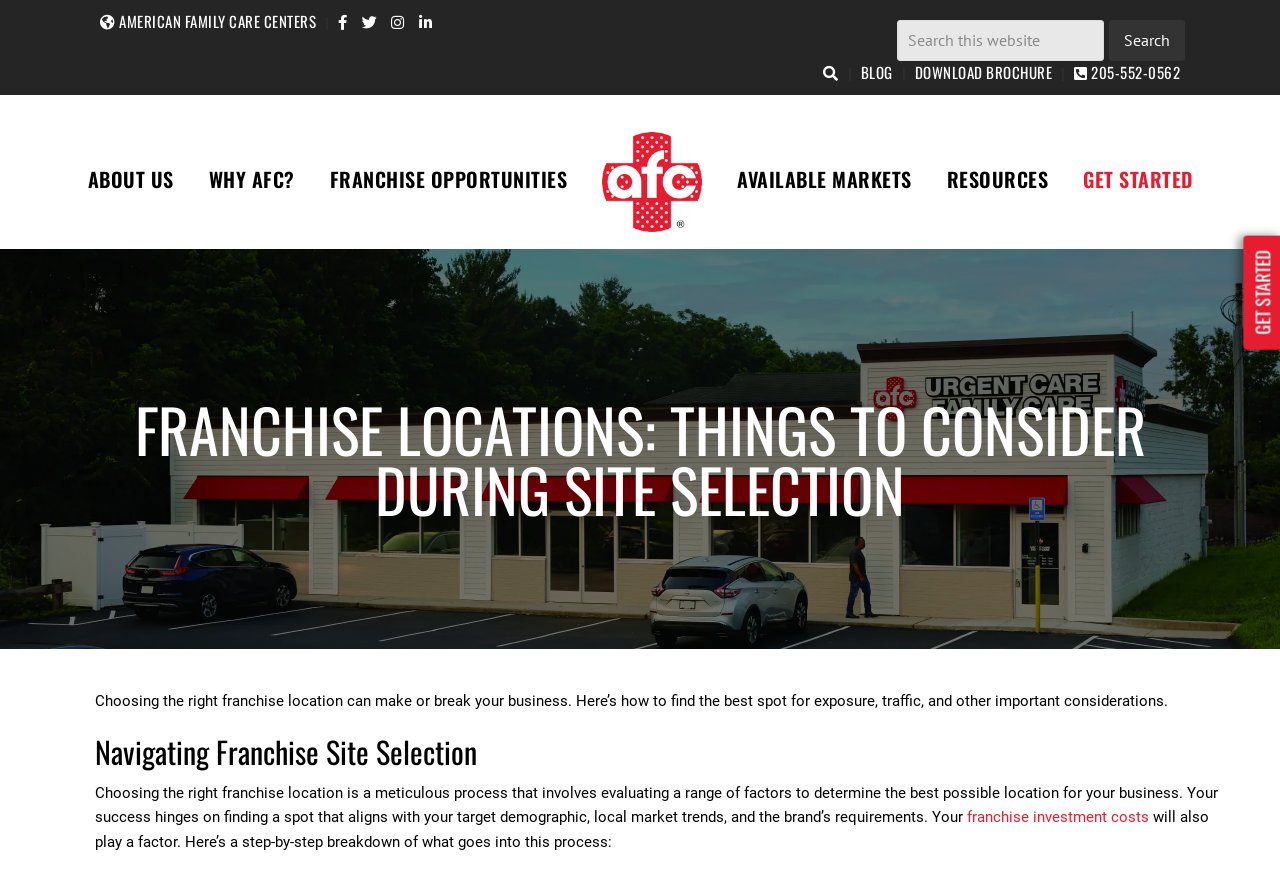Identify the bounding box for the described UI element. Provide the coordinates in (top-left x, top-left y, bottom-right x, bottom-right y) format with values ranging from 0 to 1: value="Search"

[0.866, 0.023, 0.926, 0.069]